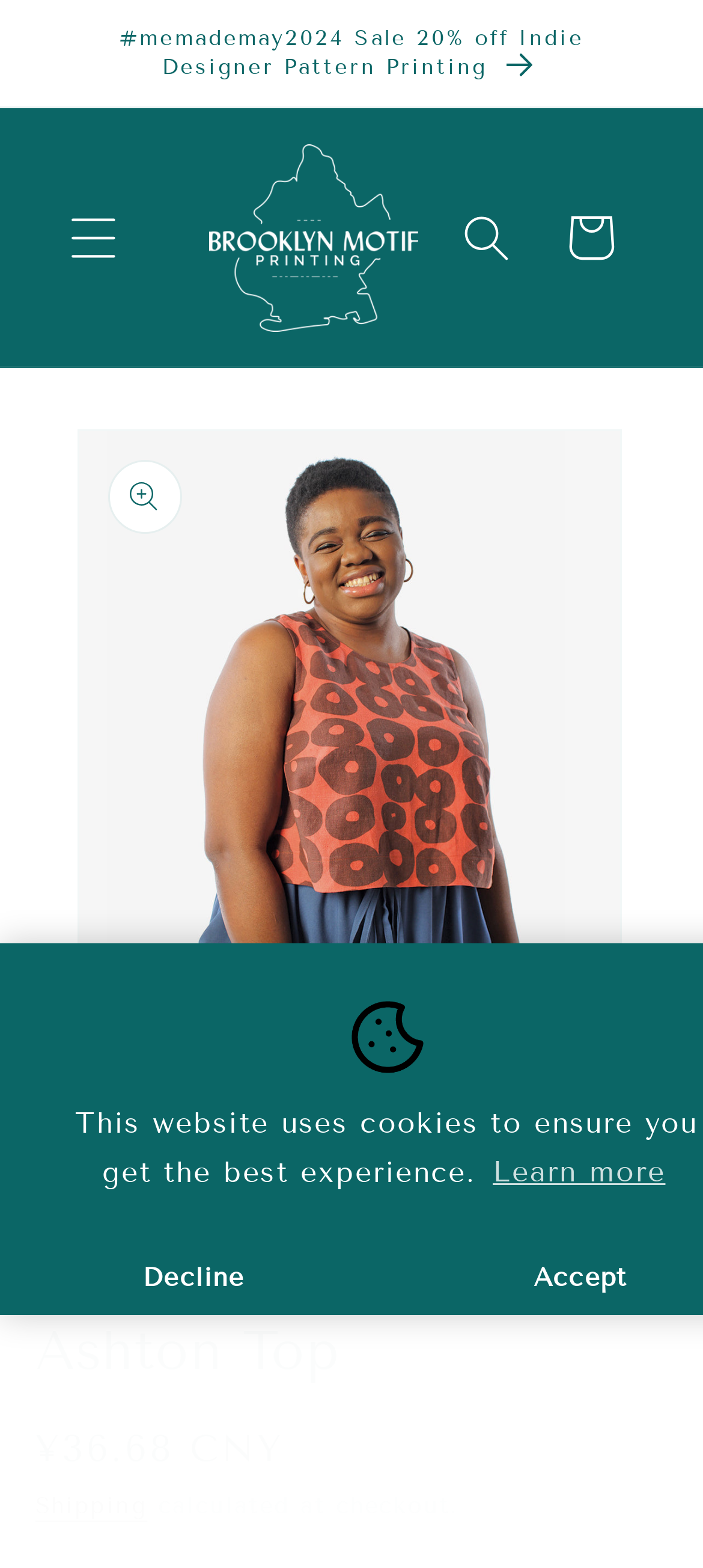Pinpoint the bounding box coordinates of the clickable element to carry out the following instruction: "Search for a pattern."

[0.62, 0.119, 0.767, 0.184]